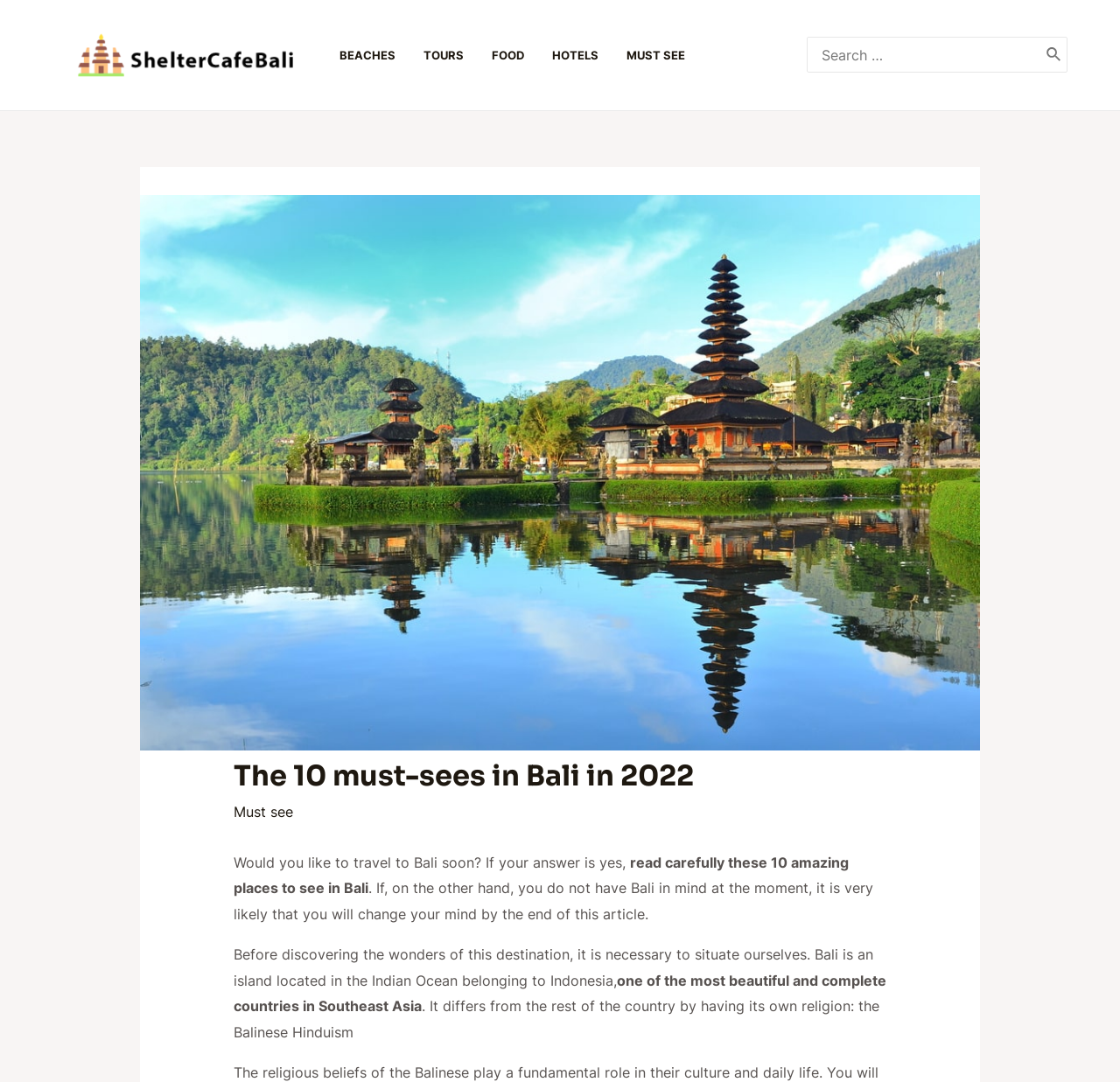Please find the bounding box coordinates of the element that must be clicked to perform the given instruction: "Click the sheltercafebali logo". The coordinates should be four float numbers from 0 to 1, i.e., [left, top, right, bottom].

[0.062, 0.041, 0.272, 0.058]